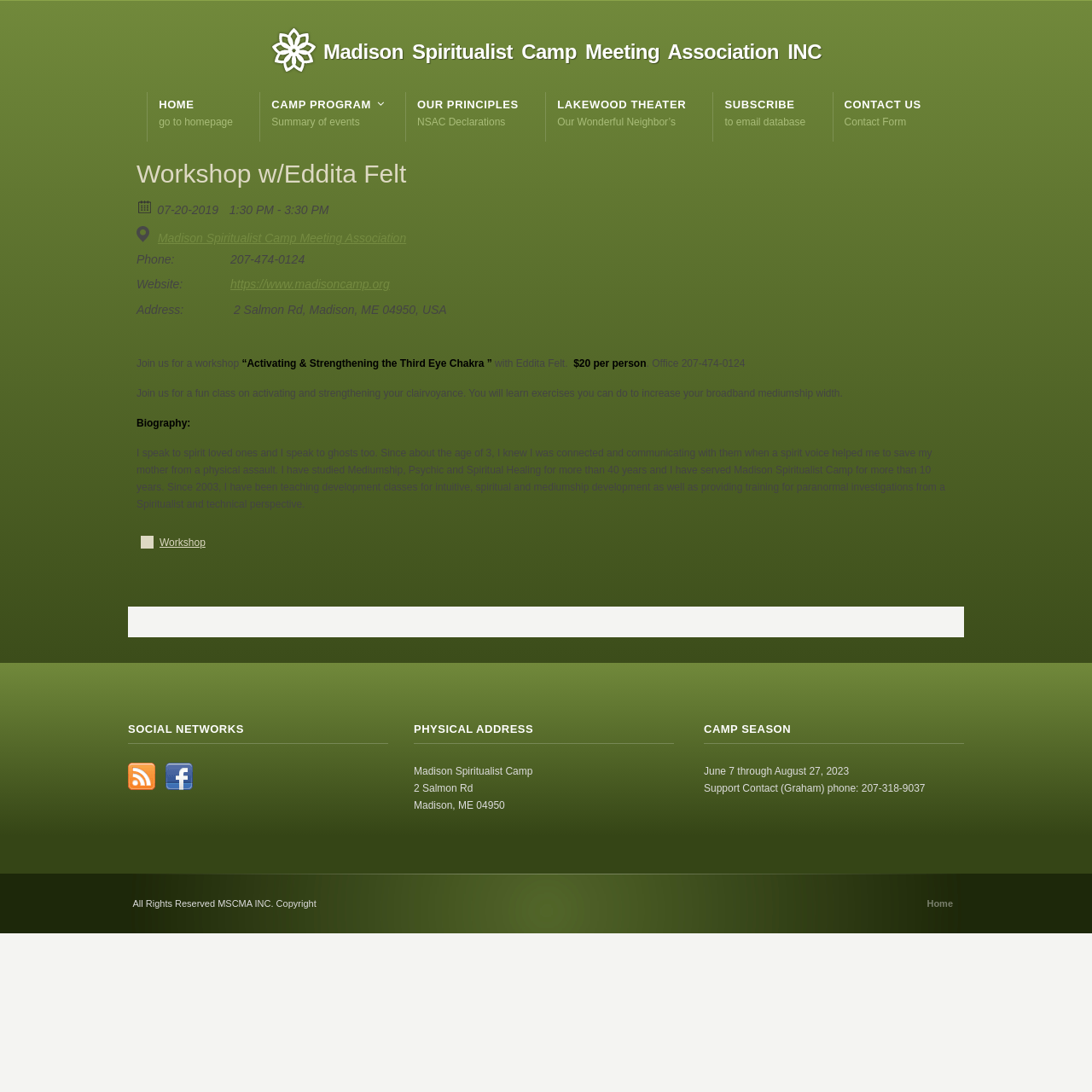Answer the question in one word or a short phrase:
What is the phone number of the office?

207-474-0124